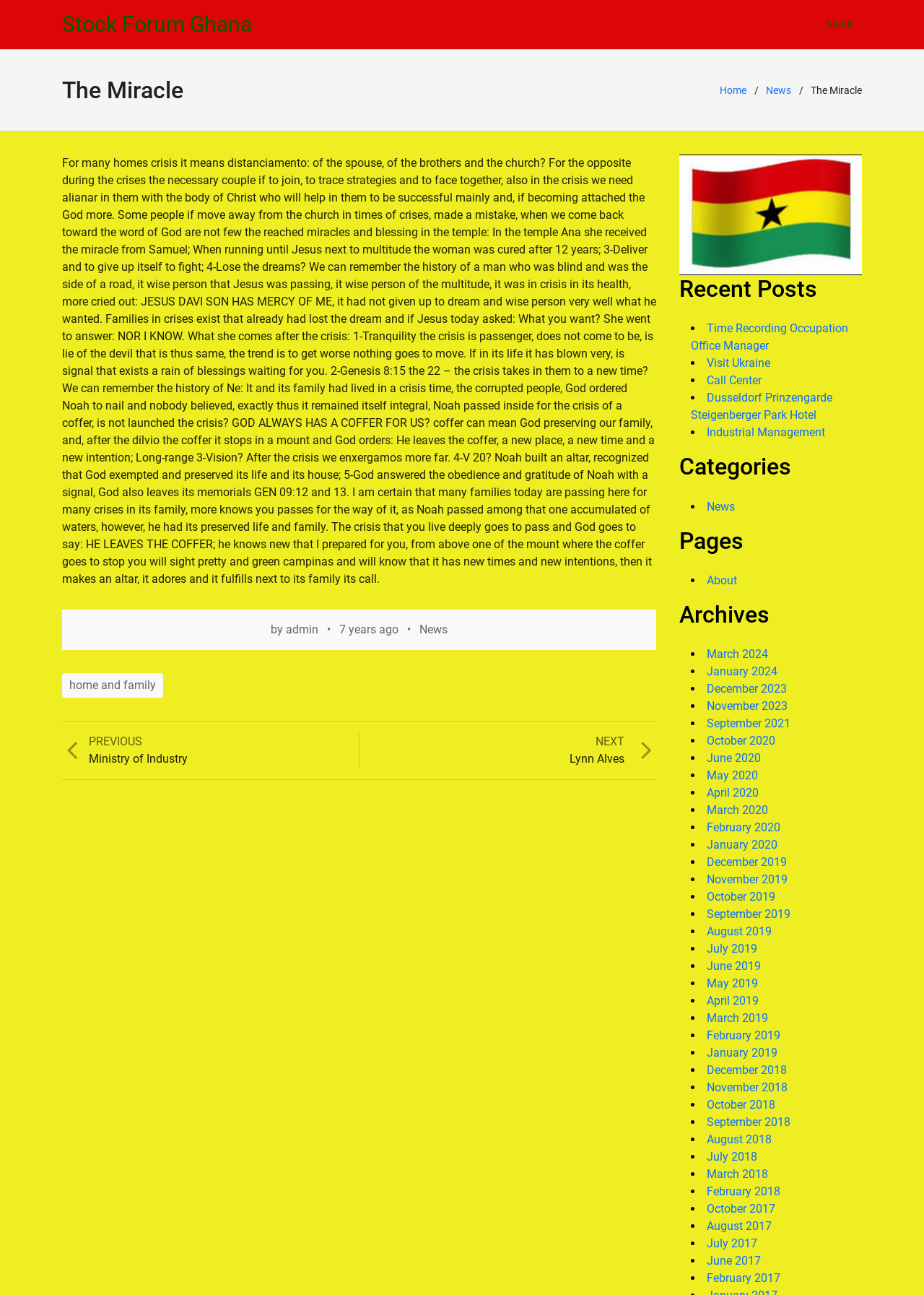Describe all visible elements and their arrangement on the webpage.

The webpage is titled "The Miracle – Stock Forum Ghana" and has a prominent heading "The Miracle" at the top. Below the heading, there are several links, including "Stock Forum Ghana", "About", "Home", and "News", which are likely navigation links.

The main content of the page is a long article or blog post that discusses the importance of faith and perseverance during times of crisis. The text is divided into several sections, each with its own heading, and includes stories from the Bible, such as the story of Noah and the flood.

To the right of the main content, there is a sidebar that contains several sections, including "Recent Posts", "Categories", "Pages", and "Archives". Each section has a list of links, with bullet points, that lead to other pages or posts on the website. The "Recent Posts" section lists several post titles, including "Time Recording Occupation Office Manager", "Visit Ukraine", and "Dusseldorf Prinzengarde Steigenberger Park Hotel". The "Categories" section lists a single category, "News", while the "Pages" section lists a single page, "About". The "Archives" section lists several months and years, from March 2024 to May 2019, which likely lead to archived posts from those time periods.

At the bottom of the page, there is a navigation section that allows users to navigate to previous and next posts, with links to "Previous post: Ministry of Industry" and "Next post: Lynn Alves".

There is also an image on the page, located near the top, but its content is not described.